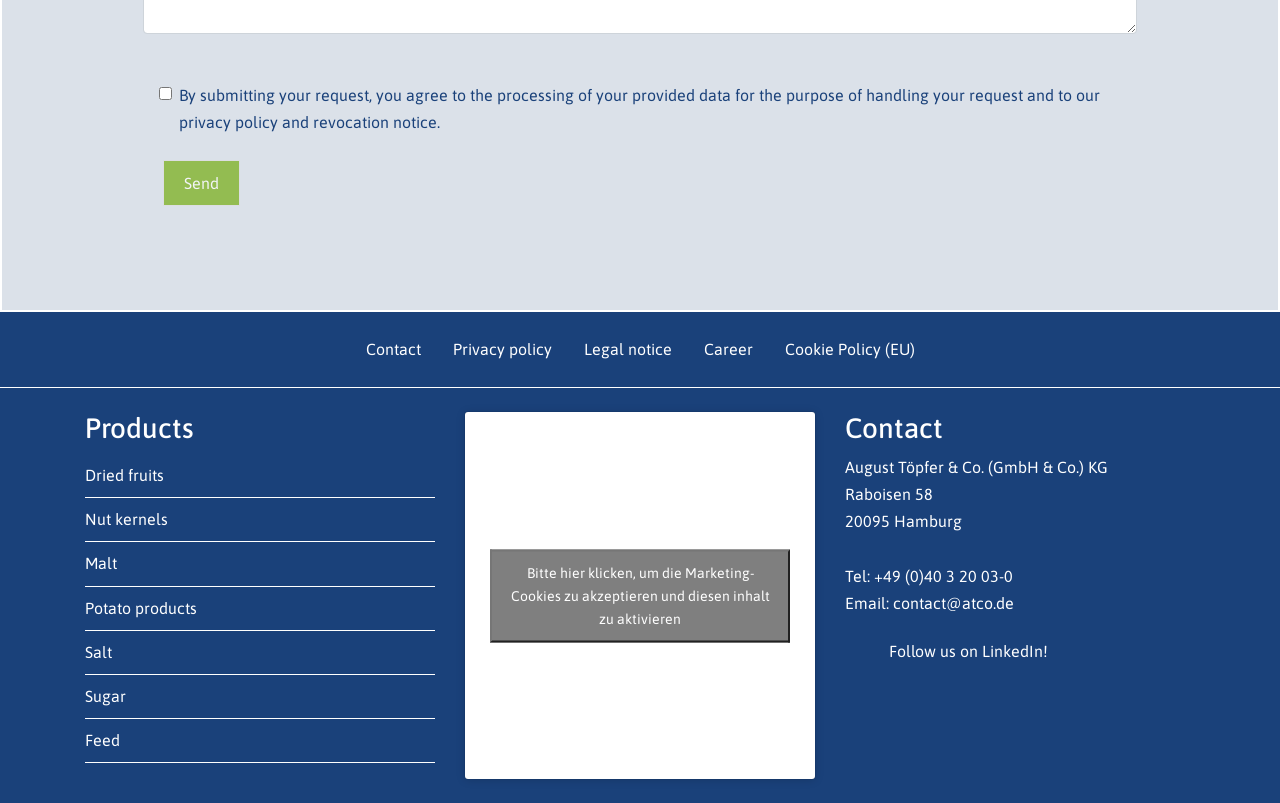Please specify the coordinates of the bounding box for the element that should be clicked to carry out this instruction: "Click the 'Dried fruits' link". The coordinates must be four float numbers between 0 and 1, formatted as [left, top, right, bottom].

[0.066, 0.565, 0.34, 0.619]